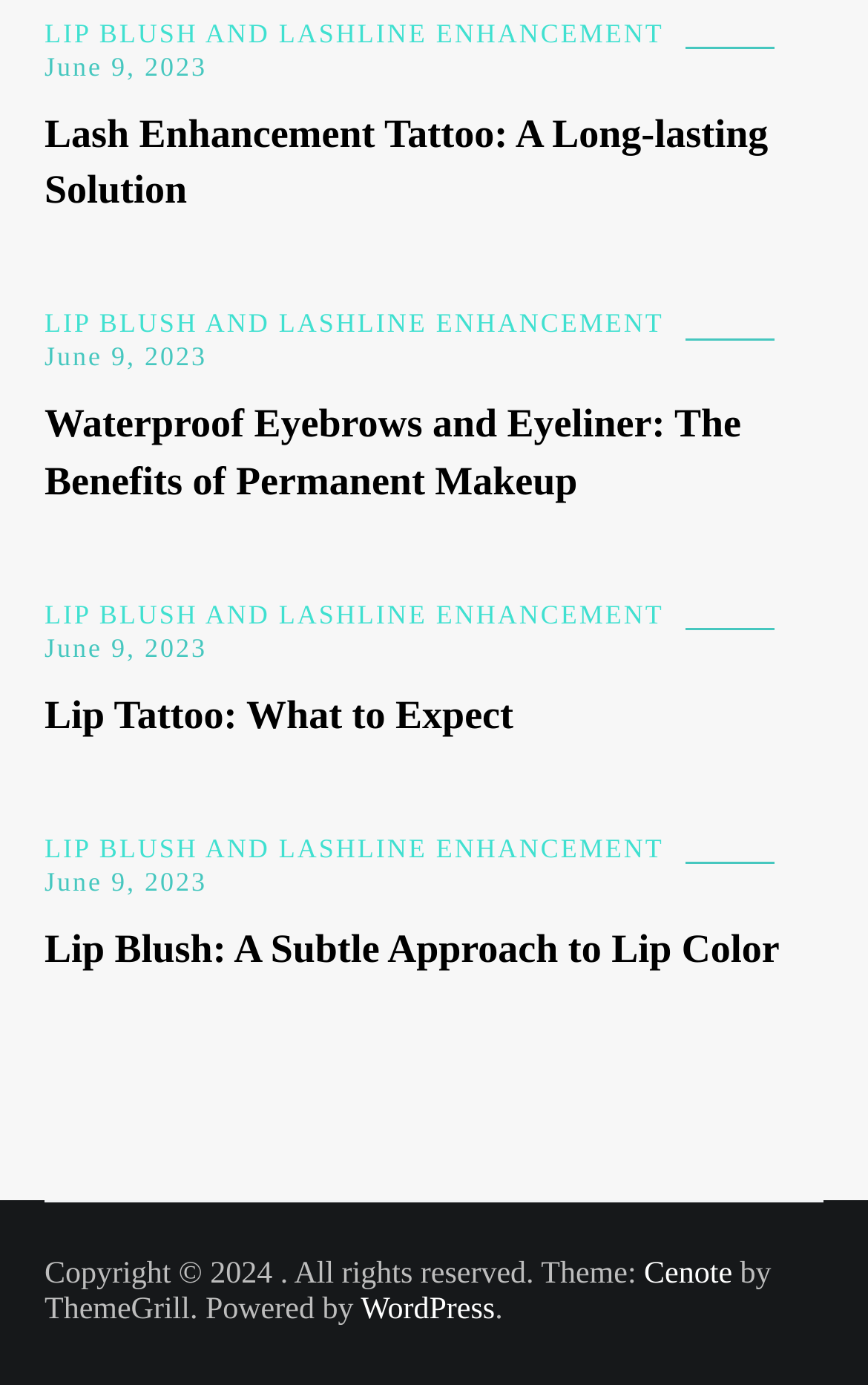Please locate the bounding box coordinates of the element that needs to be clicked to achieve the following instruction: "Read 'Lash Enhancement Tattoo: A Long-lasting Solution'". The coordinates should be four float numbers between 0 and 1, i.e., [left, top, right, bottom].

[0.051, 0.077, 0.949, 0.158]